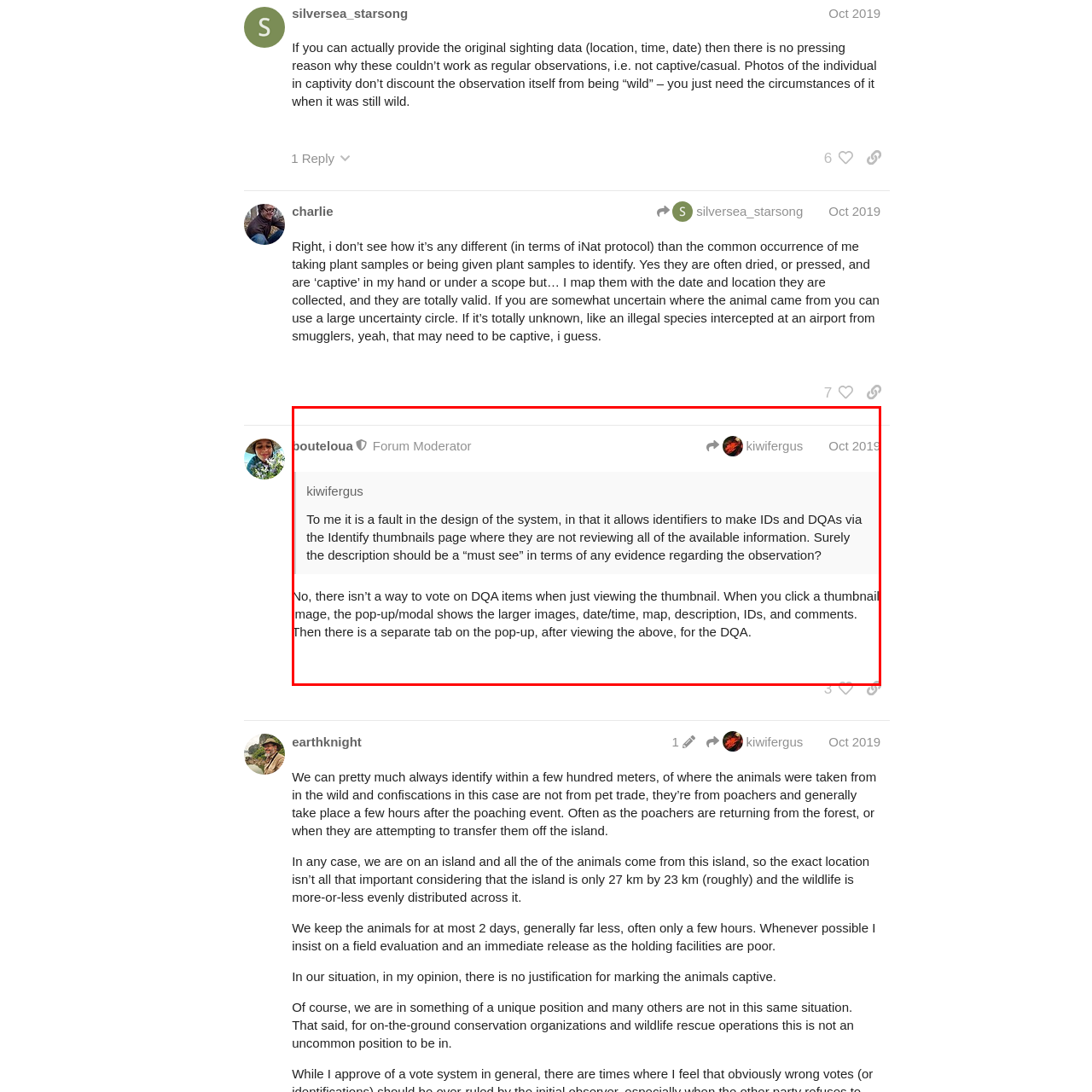What is emphasized in the surrounding text?
Examine the image within the red bounding box and give a comprehensive response.

The surrounding text emphasizes the importance of reviewing detailed descriptions and evidence before making a decision on the identification of species, highlighting the need for thoroughness and transparency in the identification process.